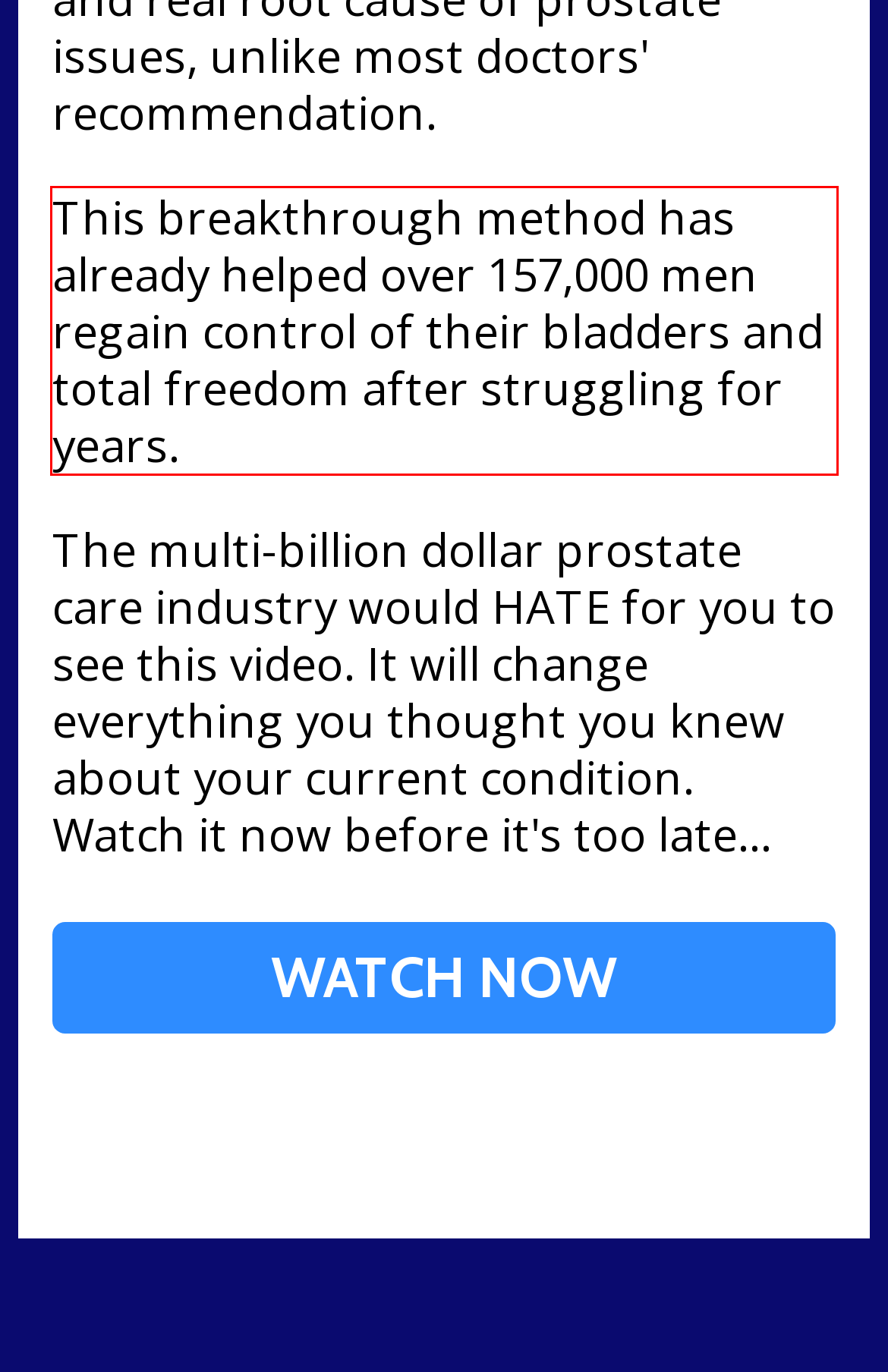Identify the text inside the red bounding box on the provided webpage screenshot by performing OCR.

This breakthrough method has already helped over 157,000 men regain control of their bladders and total freedom after struggling for years.